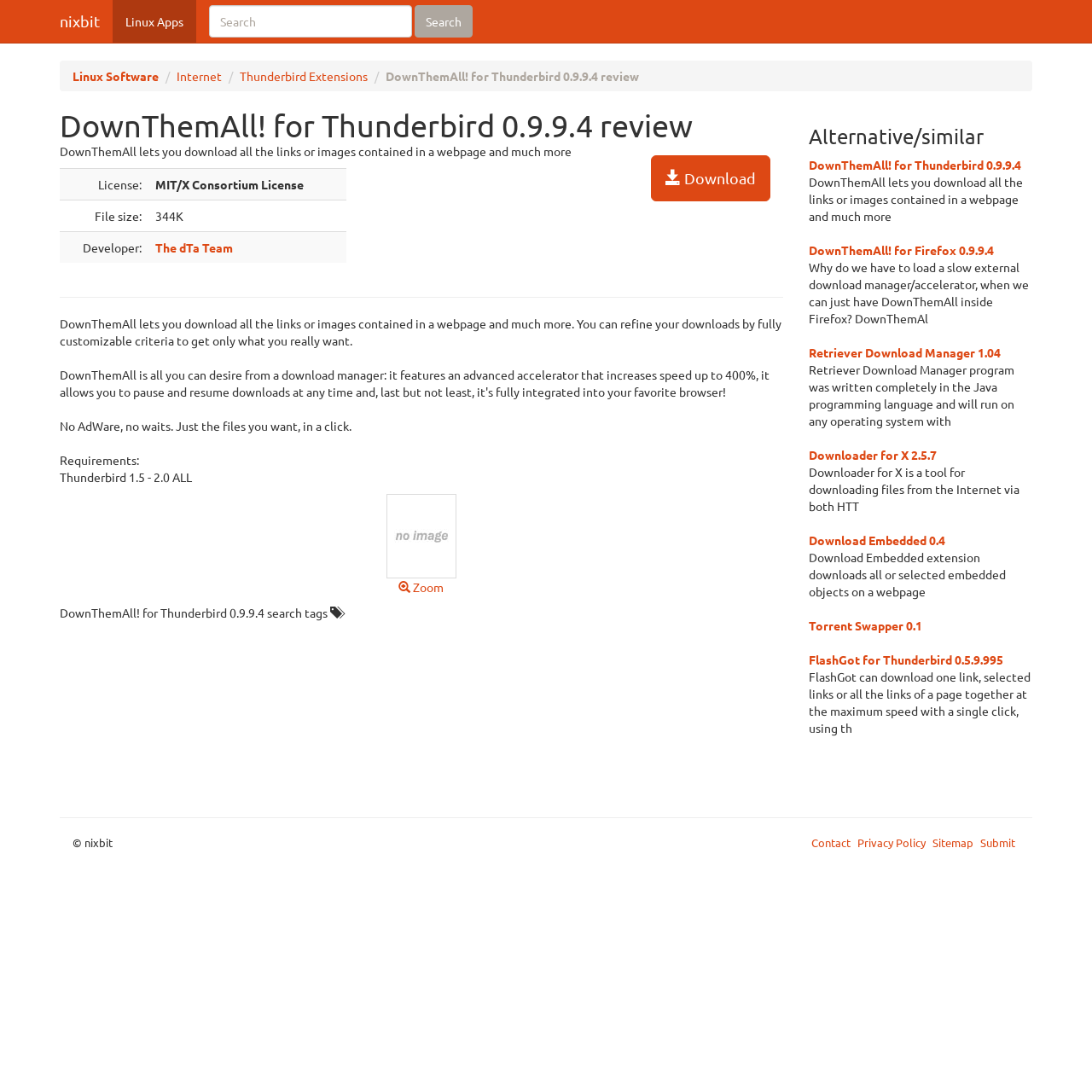Determine the coordinates of the bounding box for the clickable area needed to execute this instruction: "Contact nixbit".

[0.743, 0.765, 0.783, 0.778]